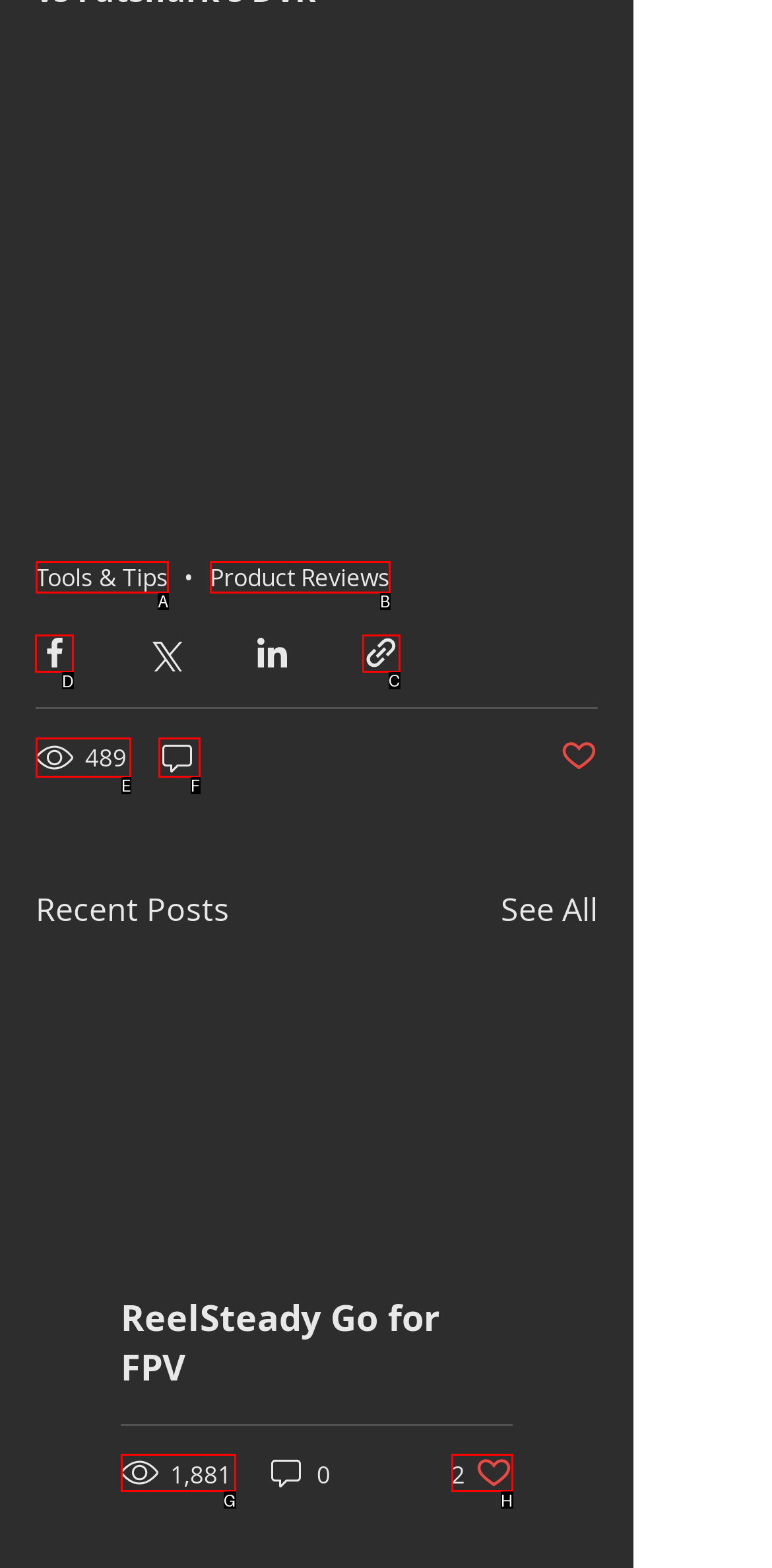Find the appropriate UI element to complete the task: Share via Facebook. Indicate your choice by providing the letter of the element.

D